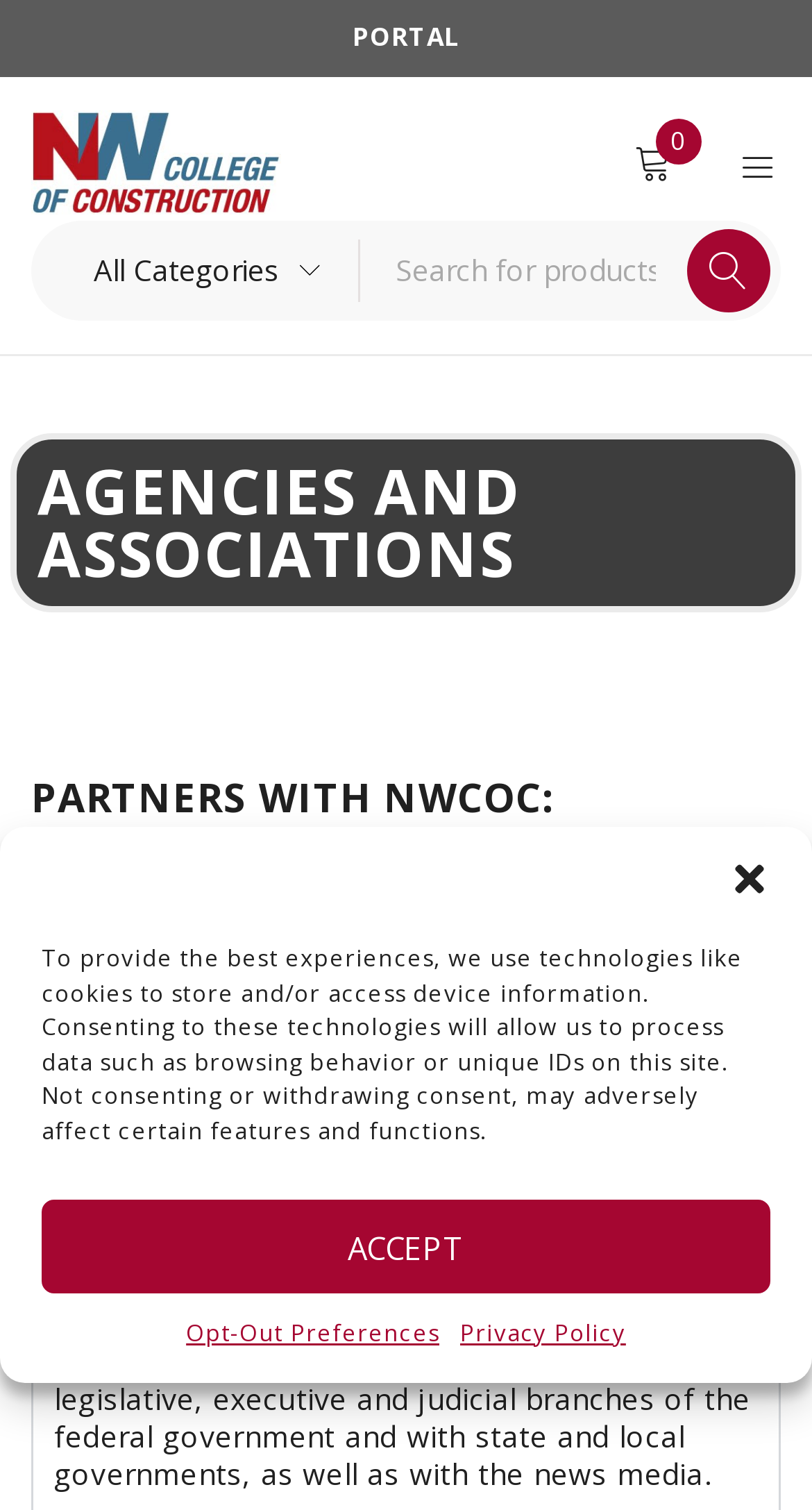Please specify the bounding box coordinates of the region to click in order to perform the following instruction: "Close dialog".

[0.897, 0.568, 0.949, 0.596]